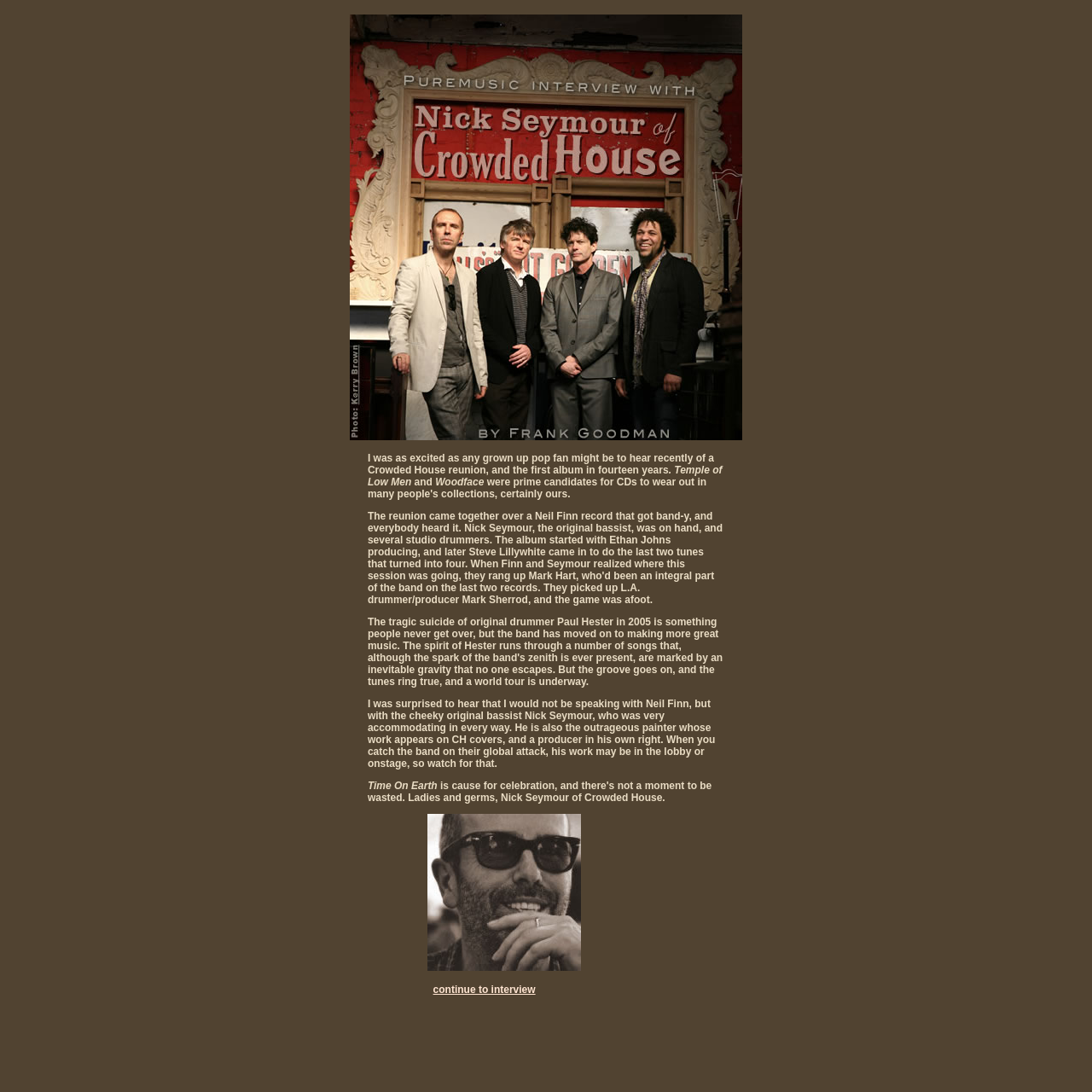Analyze the image and provide a detailed answer to the question: What is Nick Seymour's other talent besides music?

According to the text on the webpage, Nick Seymour is not only the bassist of Crowded House but also an outrageous painter, and his work appears on the band's album covers.